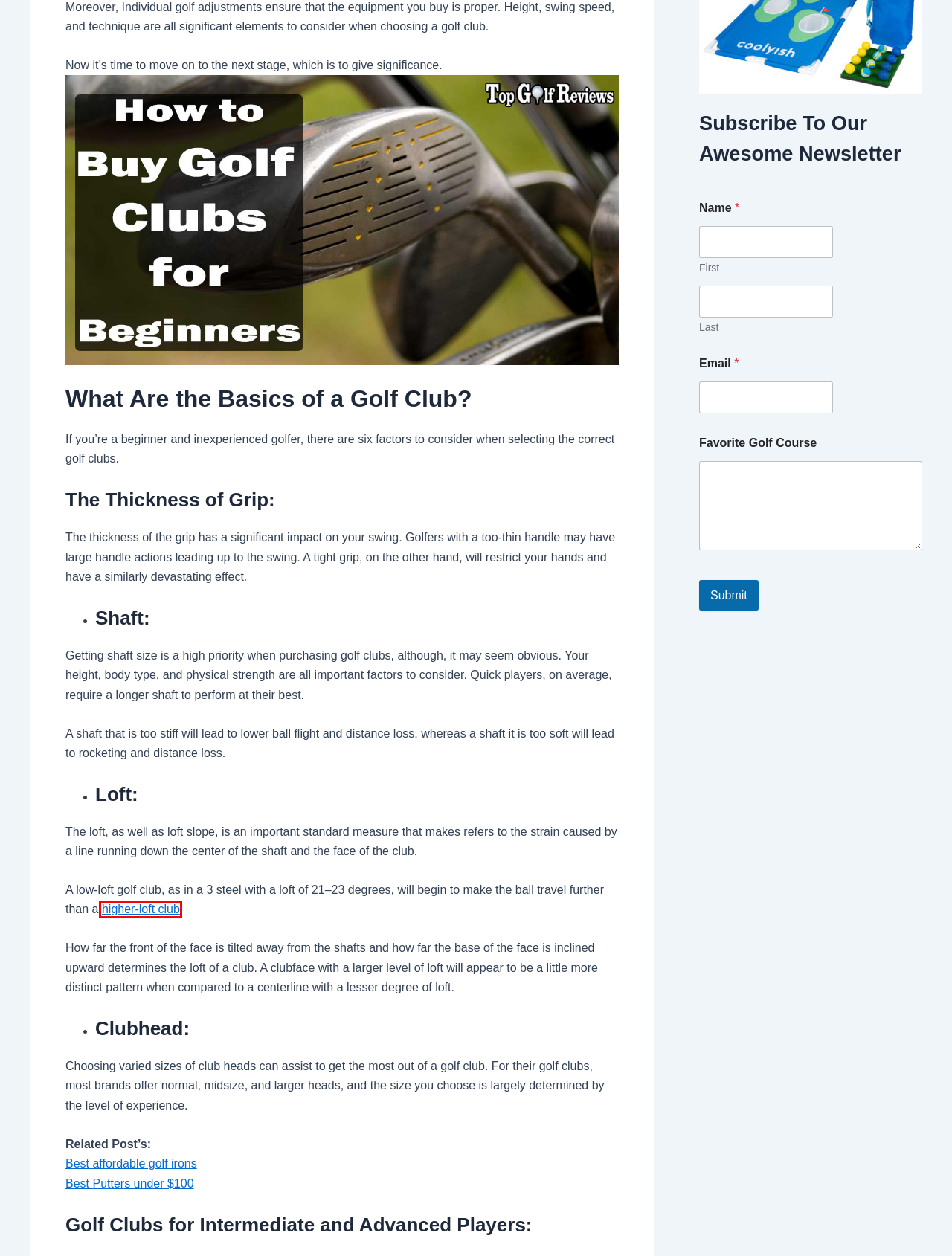A screenshot of a webpage is given with a red bounding box around a UI element. Choose the description that best matches the new webpage shown after clicking the element within the red bounding box. Here are the candidates:
A. Terms of Services
B. Amazon.com
C. 10 Best Affordable Golf Irons in 2022 – Top Golf Reviews
D. GOLF CLUBS Archives - Top Golf Reviews Golf Gear, Courses, Reviews, Commentary and Wagering
E. GOLF RANGEFINDER Archives - Top Golf Reviews Golf Gear, Courses, Reviews, Commentary and Wagering
F. Privacy Policy
G. 10 Best Putters Under $100 in 2023 – Top Golf Reviews
H. The 10 Best Golf Rangefinder 2023 – Reviews & Buyer’s Guide

H